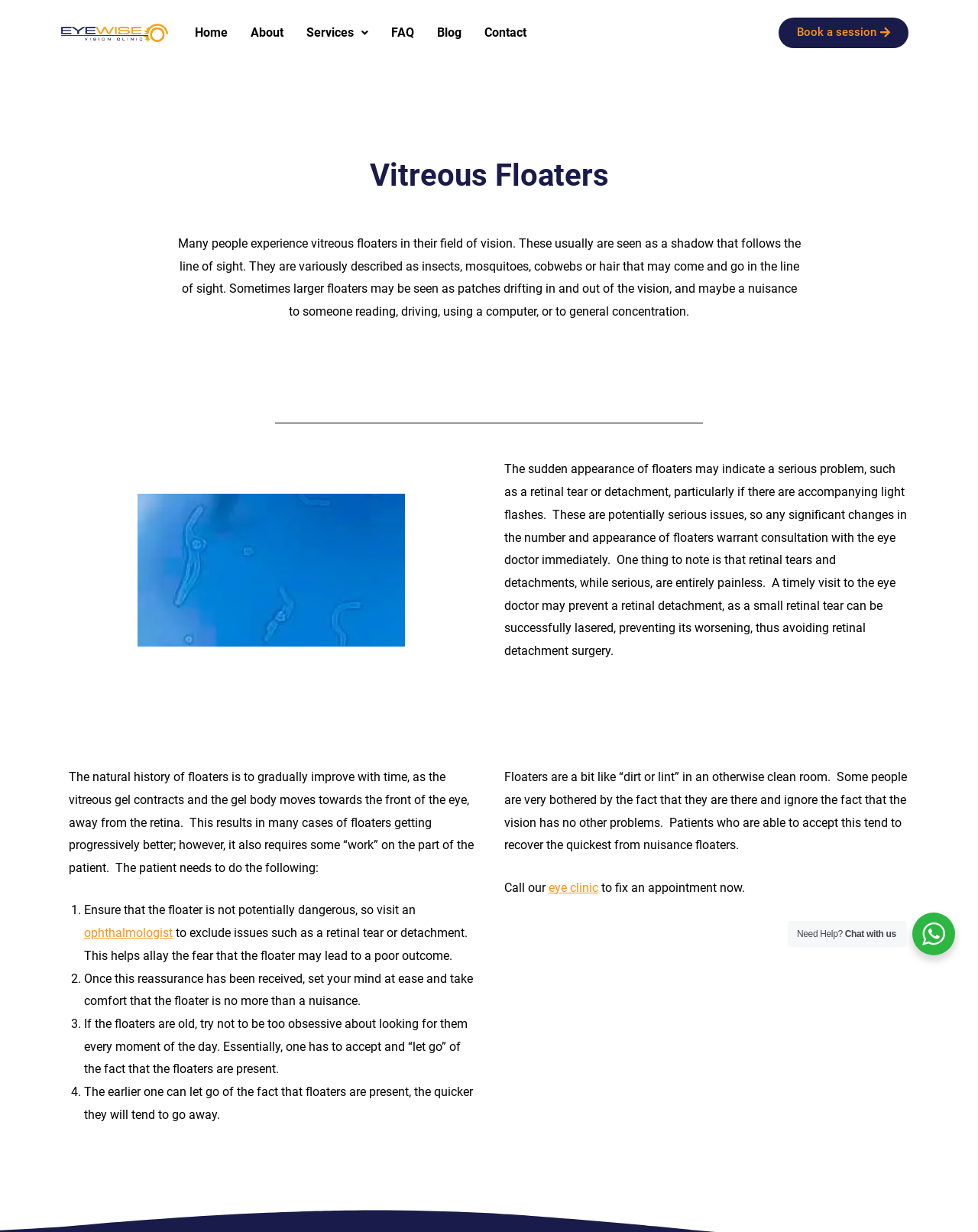What can help alleviate concerns about vitreous floaters?
Using the information from the image, provide a comprehensive answer to the question.

According to the webpage, visiting an ophthalmologist can help alleviate concerns about vitreous floaters by excluding issues such as a retinal tear or detachment, providing reassurance that the floater is not potentially dangerous.